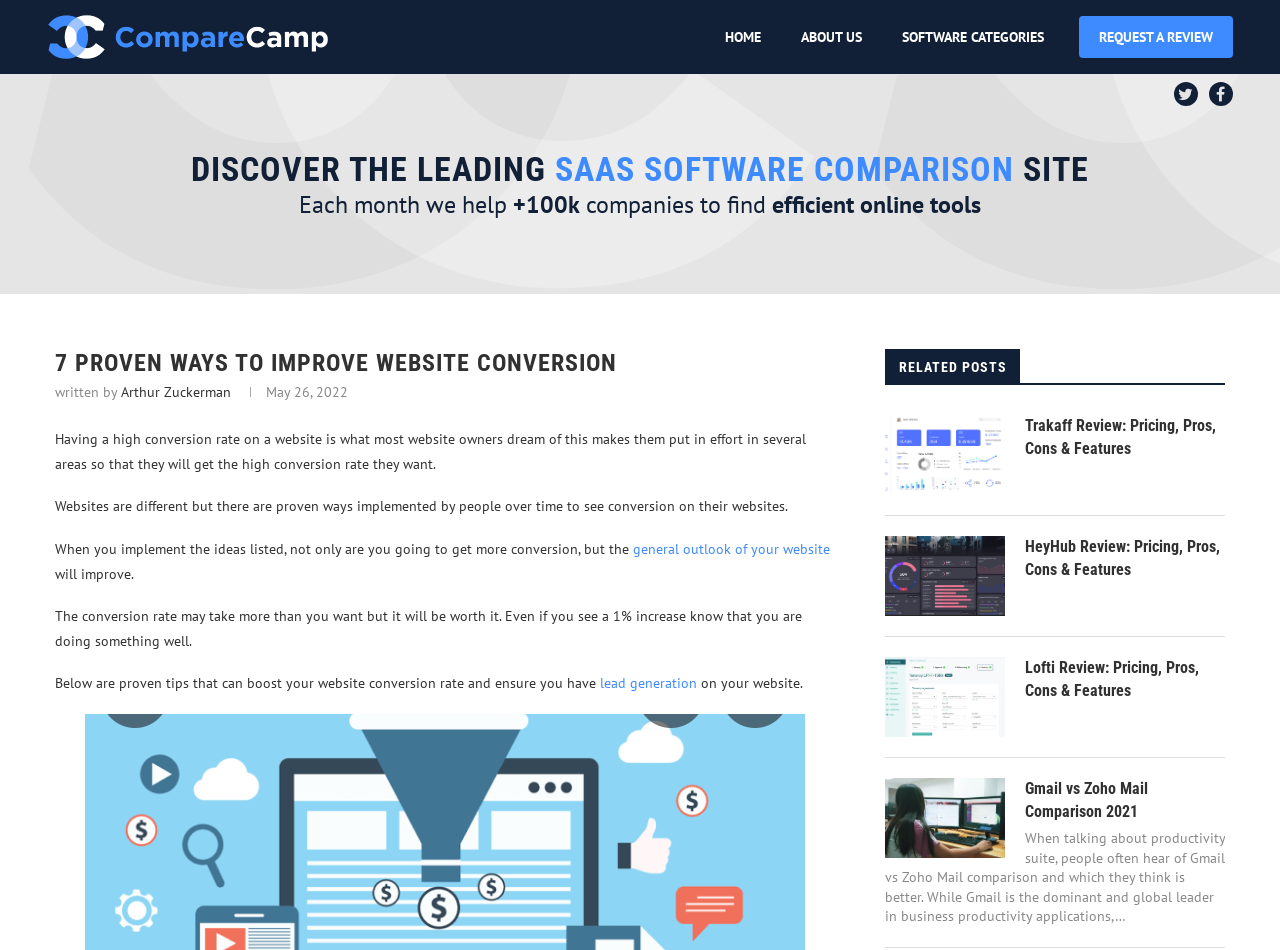How many related posts are there?
Look at the image and respond with a one-word or short phrase answer.

4